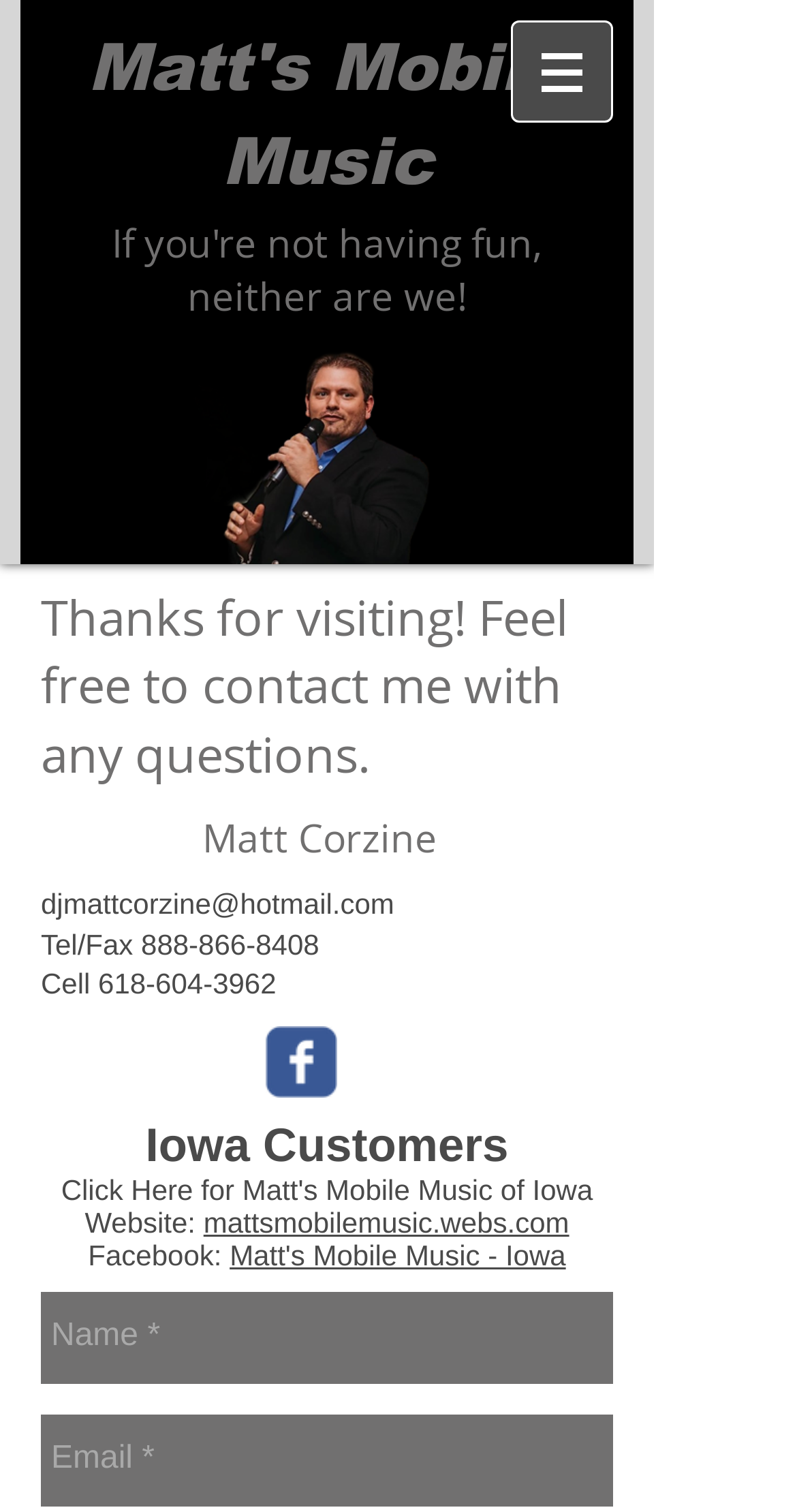Convey a detailed summary of the webpage, mentioning all key elements.

The webpage is a contact page for Matt's Mobile Music, a DJ service. At the top, there is a heading that reads "Matt's Mobile Music" followed by a subtitle "If you're not having fun, neither are we!". Below the headings, there is an image of "DJ Matt" taking up a significant portion of the top section.

On the top right, there is a navigation menu labeled "Site" with a dropdown button. The menu is not expanded by default.

The main content of the page is divided into two sections. On the left, there is a block of text that reads "Thanks for visiting! Feel free to contact me with any questions." followed by the contact information of Matt Corzine, including his email address, phone numbers, and fax number.

On the right, there is a social bar with a link to Matt's Facebook page, accompanied by the Facebook logo. Below the social bar, there are additional links to Matt's website and Facebook page, specifically for Iowa customers.

At the bottom of the page, there is a contact form with two required fields: "Name *" and "Email *".